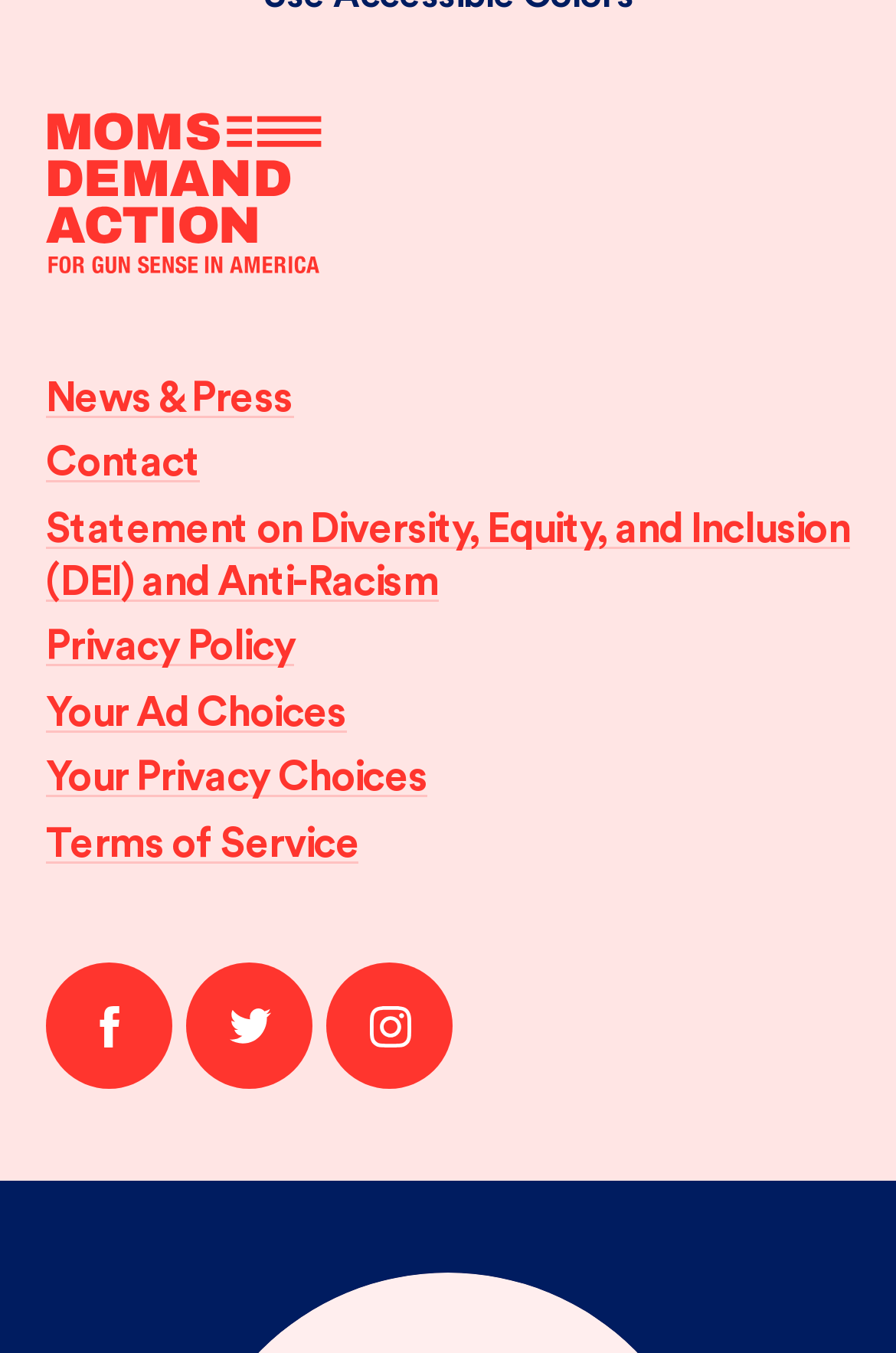Please provide the bounding box coordinates in the format (top-left x, top-left y, bottom-right x, bottom-right y). Remember, all values are floating point numbers between 0 and 1. What is the bounding box coordinate of the region described as: title="Printer Friendly, PDF & Email"

None